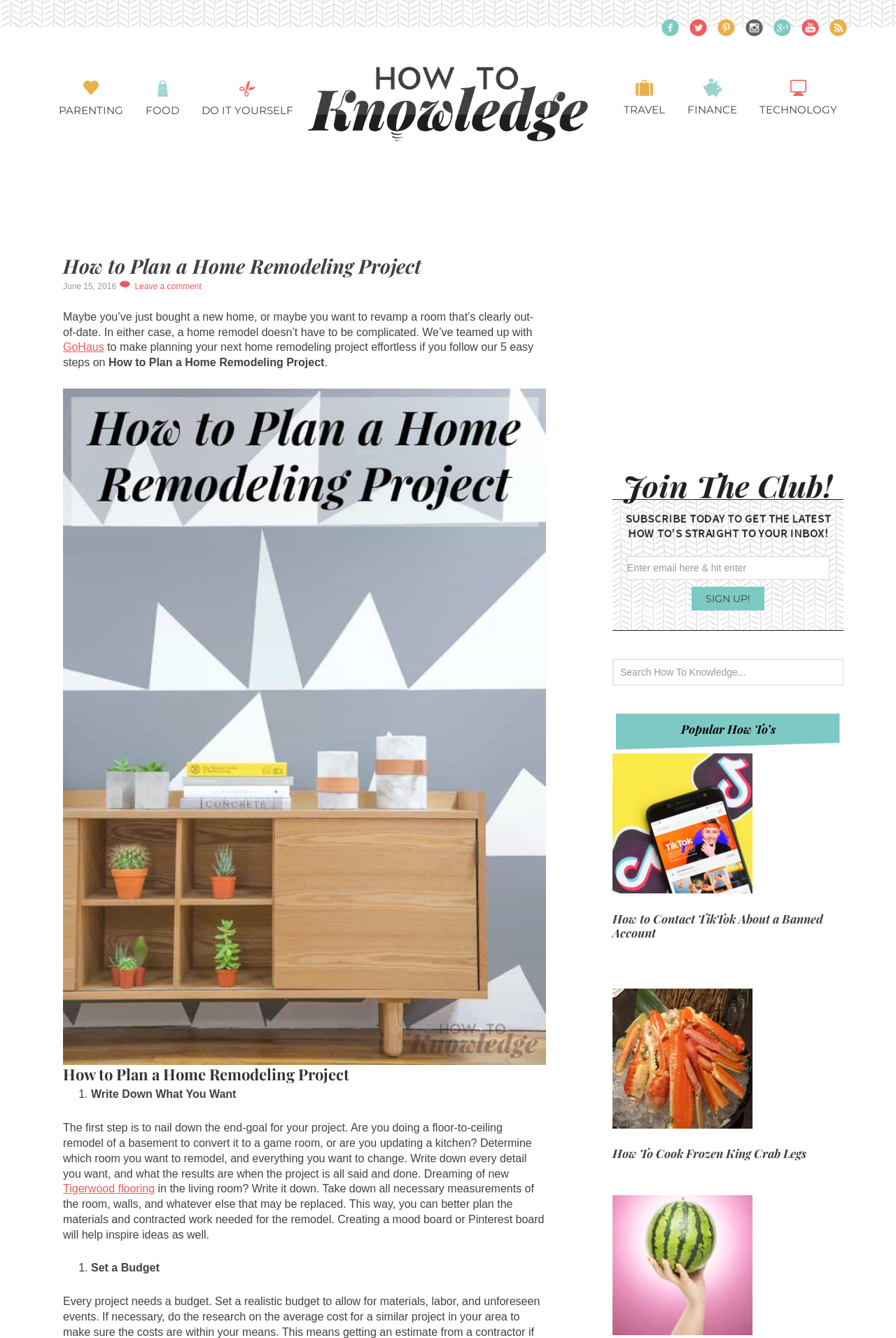Find and specify the bounding box coordinates that correspond to the clickable region for the instruction: "Click on the 'DO IT YOURSELF' link".

[0.214, 0.068, 0.338, 0.098]